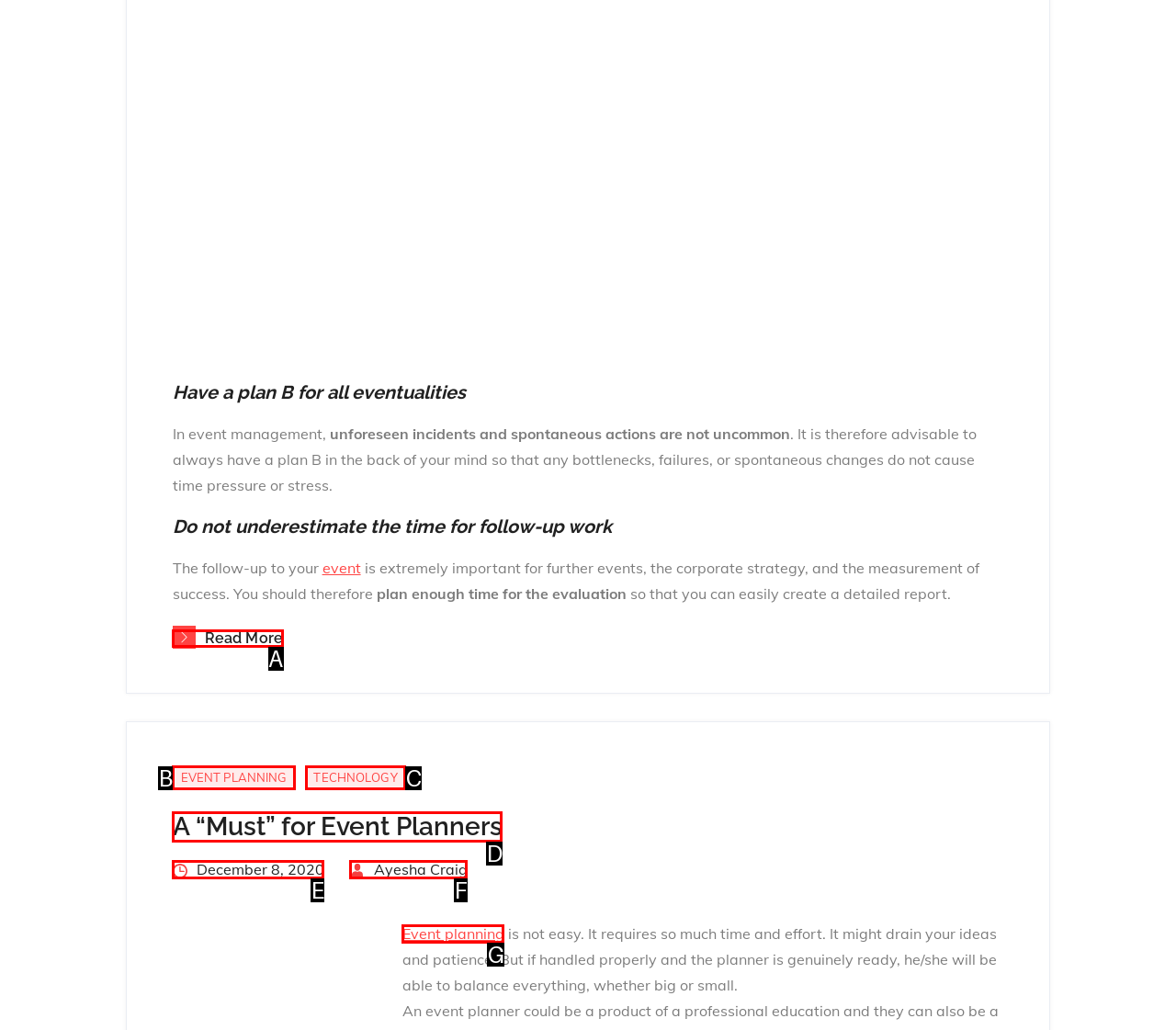Select the HTML element that corresponds to the description: A “Must” for Event Planners
Reply with the letter of the correct option from the given choices.

D